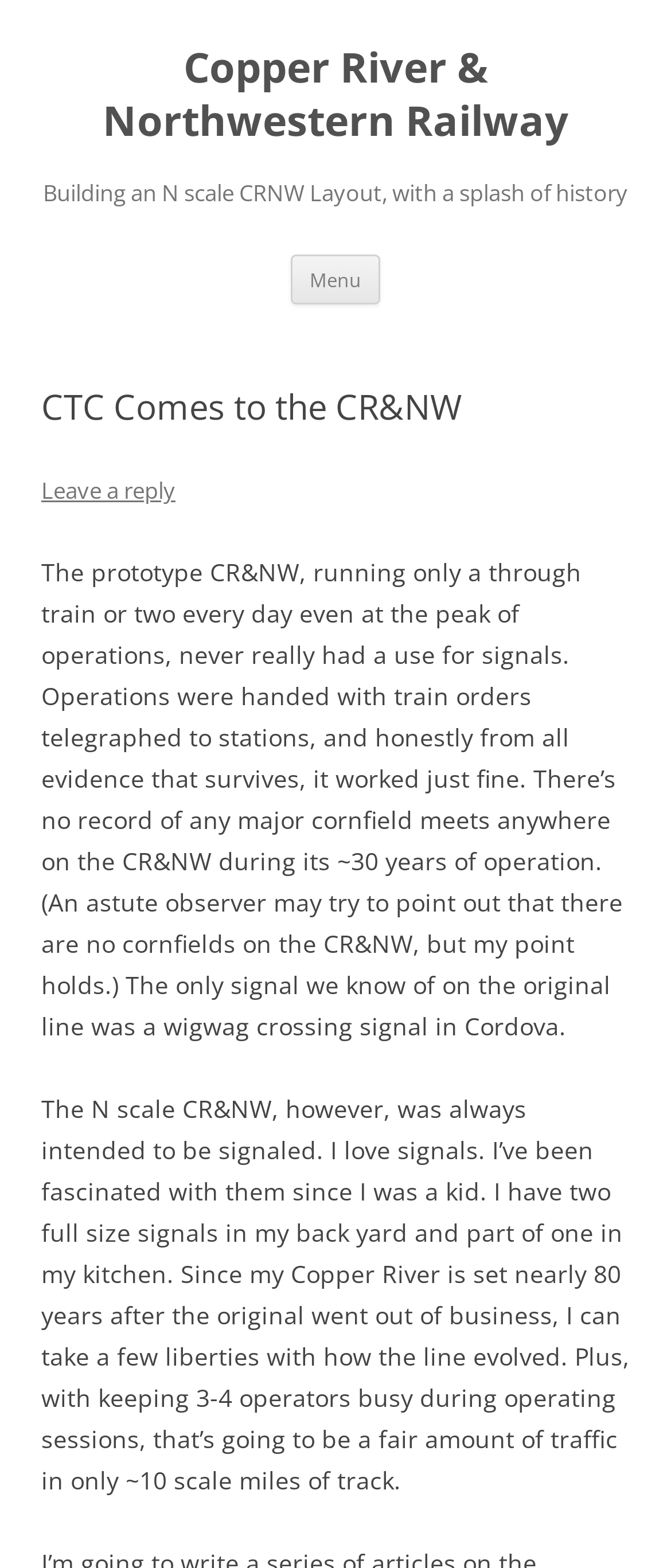Detail the various sections and features present on the webpage.

The webpage is about the Copper River & Northwestern Railway, with a focus on building an N scale layout with a historical twist. At the top, there is a heading that reads "Copper River & Northwestern Railway" which is also a link. Below it, another heading "Building an N scale CRNW Layout, with a splash of history" is displayed. 

To the right of these headings, a button labeled "Menu" is positioned, followed by a "Skip to content" link. 

Below these elements, there is a section with a heading "CTC Comes to the CR&NW" and a link "Leave a reply" to its right. 

The main content of the webpage consists of two paragraphs of text. The first paragraph discusses the operations of the prototype CR&NW, explaining how it didn't need signals and relied on train orders telegraphed to stations. The second paragraph talks about the N scale CR&NW, which is intended to be signaled, and how the author loves signals and has taken liberties with how the line evolved.